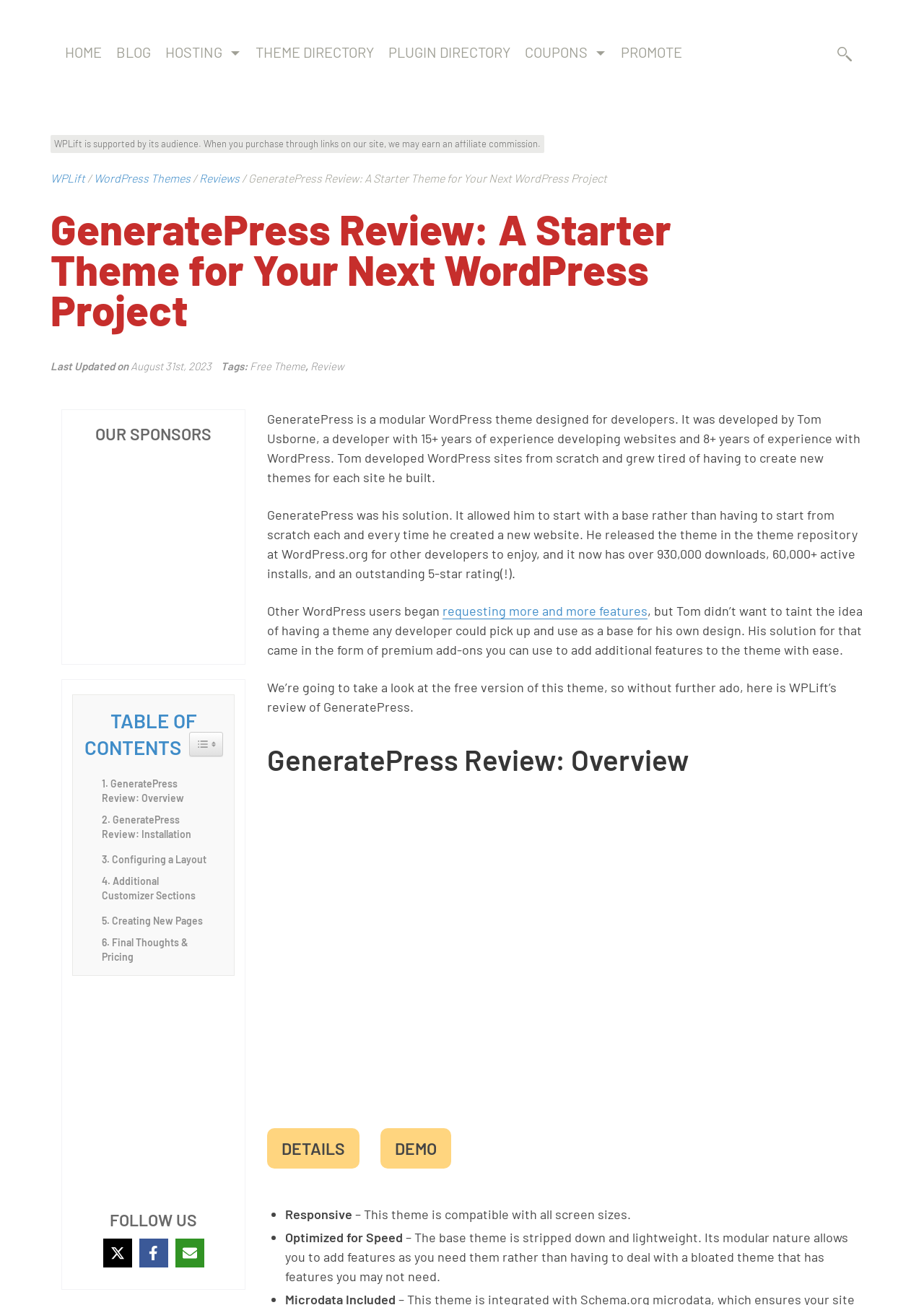Please specify the bounding box coordinates of the region to click in order to perform the following instruction: "Click on HOME".

[0.066, 0.032, 0.114, 0.048]